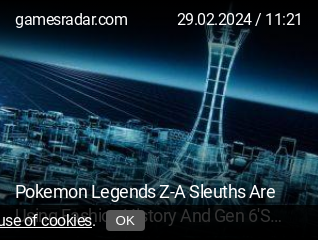When was the article published?
Please give a well-detailed answer to the question.

The publication date and time are mentioned in the caption, which states that the article was published on February 29, 2024, at 11:21 AM on gamesradar.com.